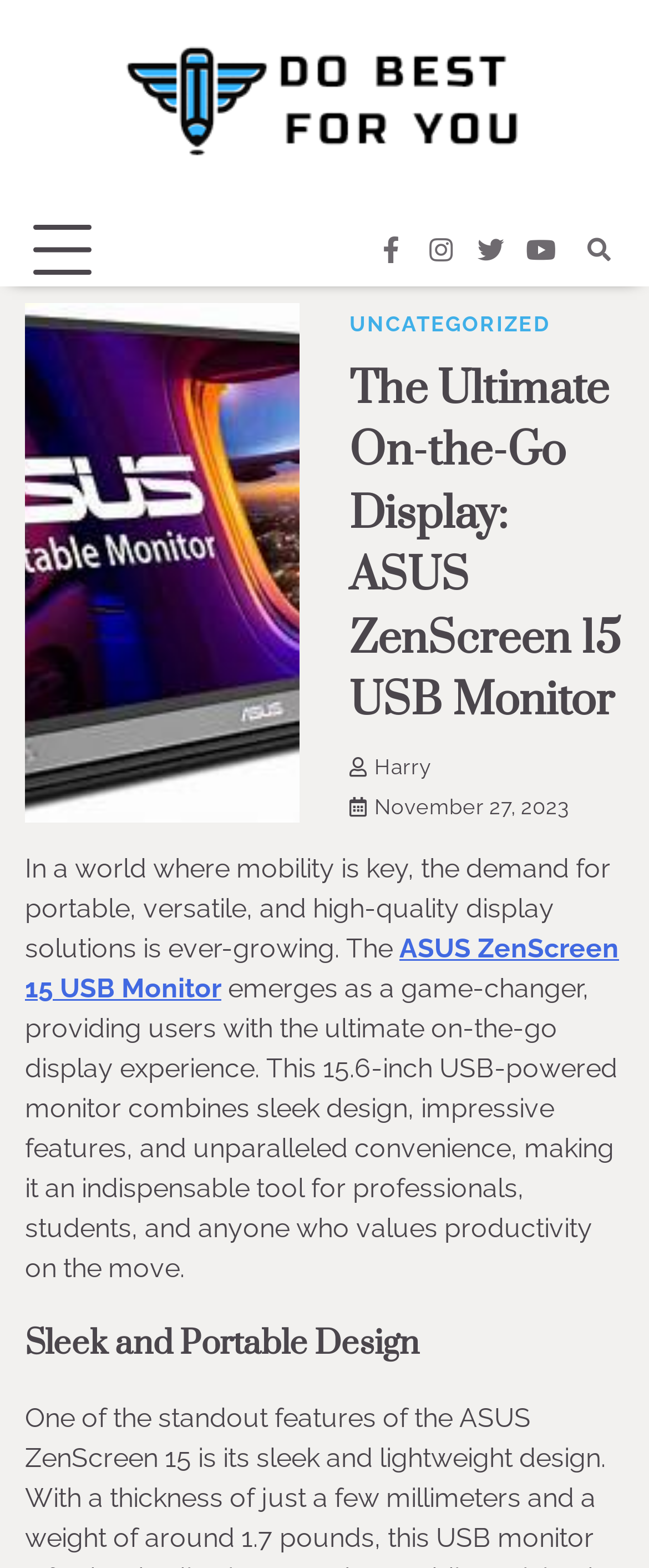Find the bounding box coordinates of the element I should click to carry out the following instruction: "Visit the ASUS ZenScreen 15 USB Monitor page".

[0.038, 0.595, 0.954, 0.64]